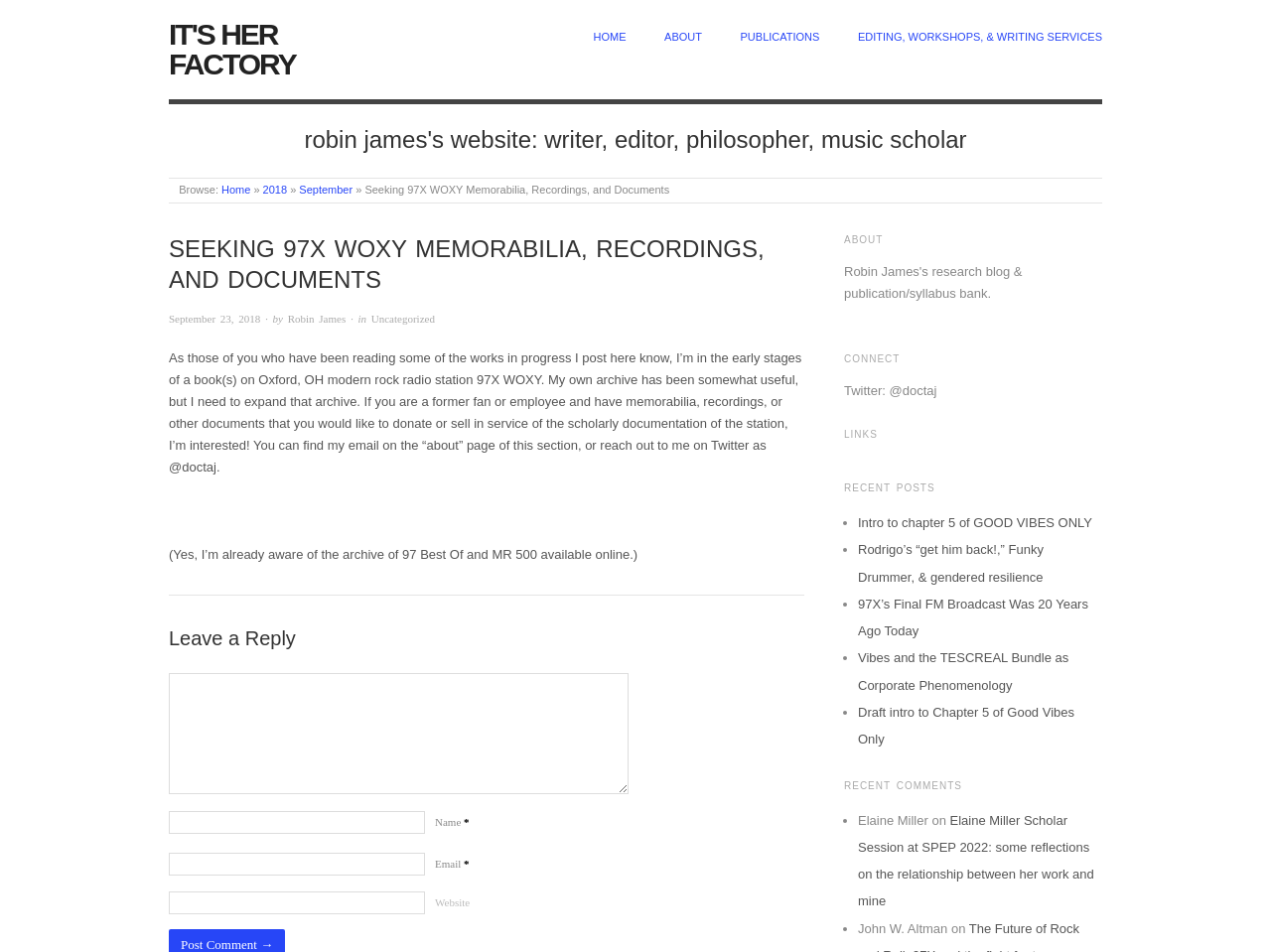Please specify the bounding box coordinates of the clickable region to carry out the following instruction: "Leave a reply to the post". The coordinates should be four float numbers between 0 and 1, in the format [left, top, right, bottom].

[0.133, 0.707, 0.495, 0.835]